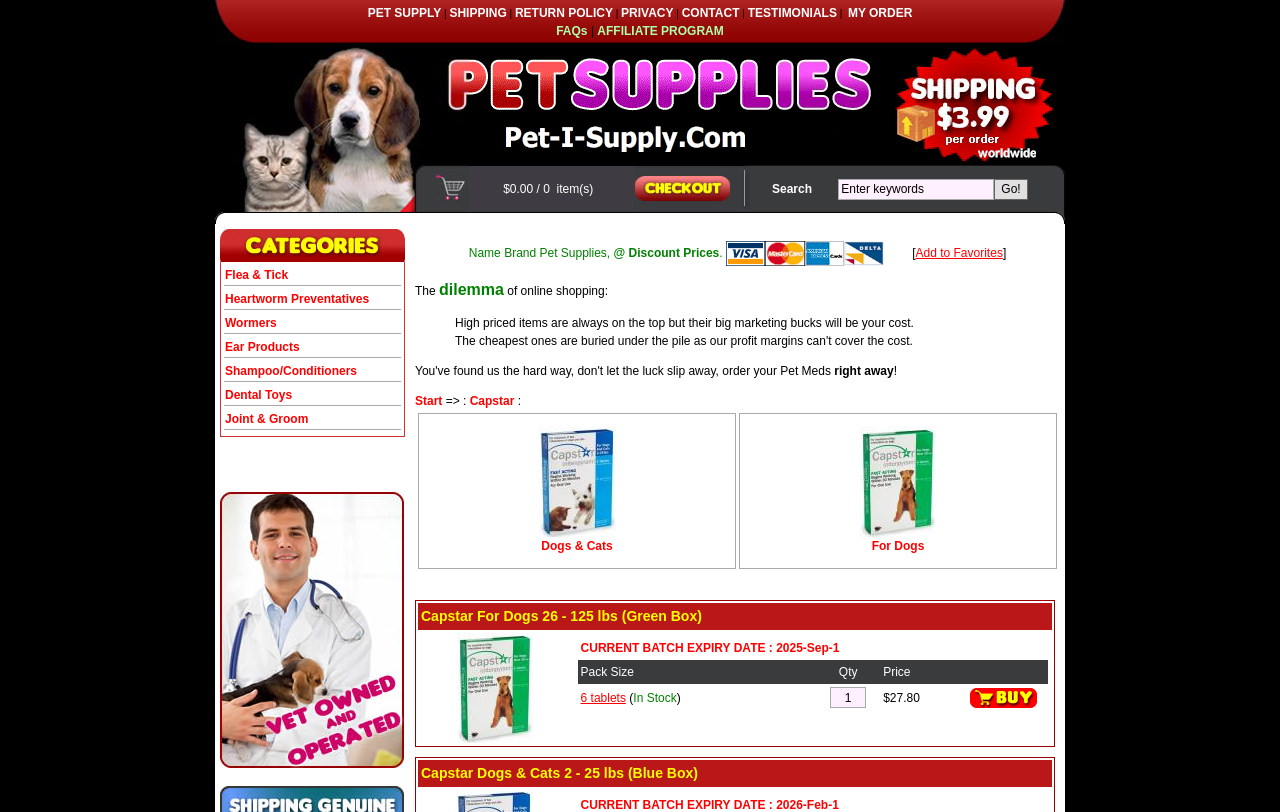Bounding box coordinates must be specified in the format (top-left x, top-left y, bottom-right x, bottom-right y). All values should be floating point numbers between 0 and 1. What are the bounding box coordinates of the UI element described as: name="Search_Button" title="Click to Search" value="Go!"

[0.777, 0.22, 0.803, 0.246]